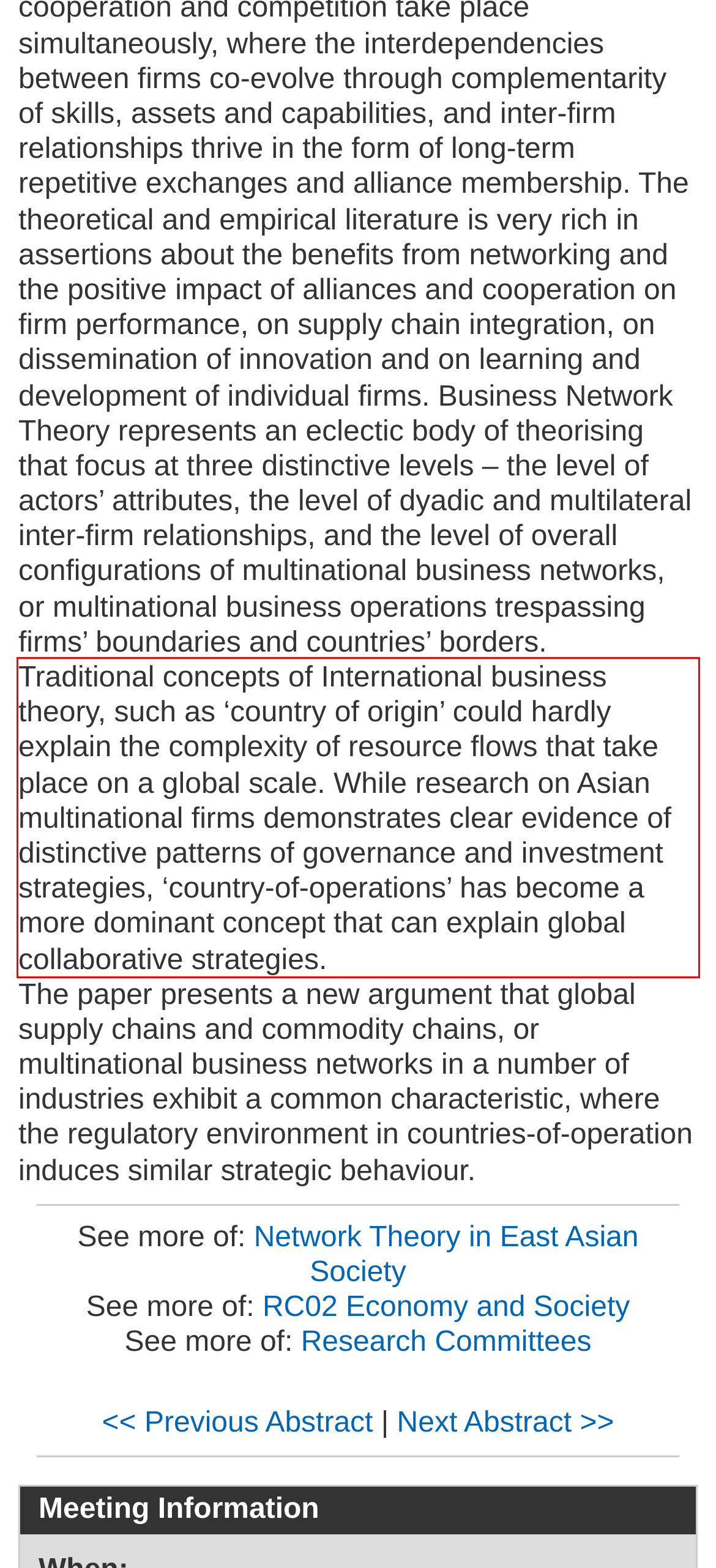Observe the screenshot of the webpage, locate the red bounding box, and extract the text content within it.

Traditional concepts of International business theory, such as ‘country of origin’ could hardly explain the complexity of resource flows that take place on a global scale. While research on Asian multinational firms demonstrates clear evidence of distinctive patterns of governance and investment strategies, ‘country-of-operations’ has become a more dominant concept that can explain global collaborative strategies.